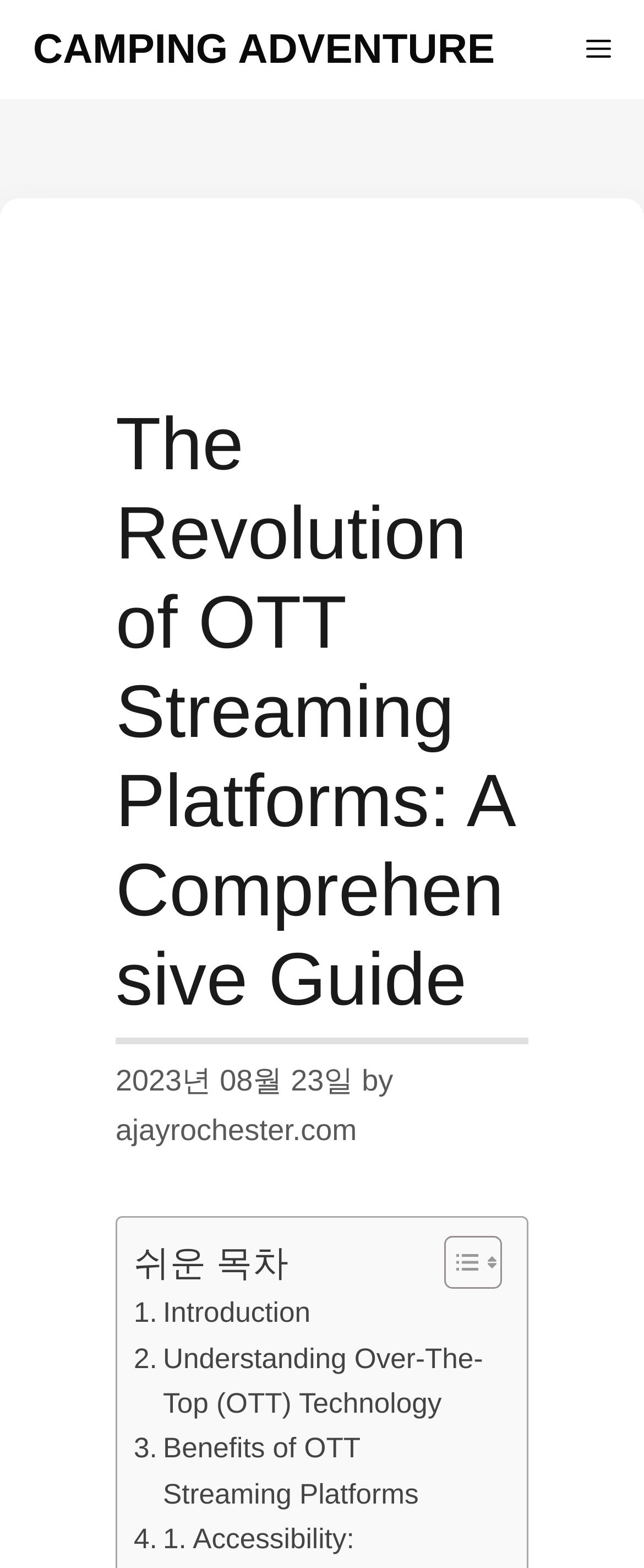Provide a thorough summary of the webpage.

The webpage is about "The Revolution of OTT Streaming Platforms: A Comprehensive Guide" and appears to be an article or blog post. At the top, there is a navigation bar with a link to "CAMPING ADVENTURE" and a menu button. Below the navigation bar, there is a header section that contains the title of the article, a timestamp indicating the publication date "2023년 08월 23일", and the author's name "ajayrochester.com".

In the main content area, there is a table of contents with links to different sections of the article, including "Introduction", "Understanding Over-The-Top (OTT) Technology", "Benefits of OTT Streaming Platforms", and more. Each section is denoted by a link with a brief description. There are two small images next to the "Toggle Table of Content" link, which appears to be a toggle button to expand or collapse the table of contents.

The overall structure of the webpage is organized, with clear headings and concise text. The layout is divided into distinct sections, making it easy to navigate and read.